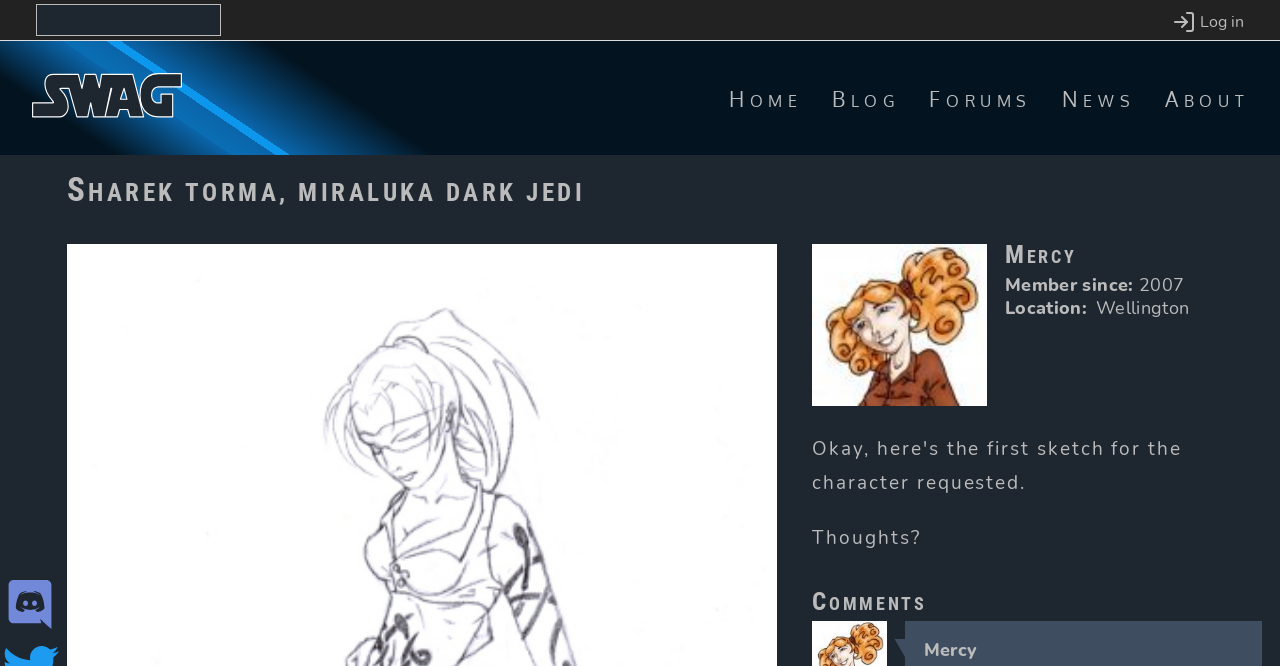Please identify the bounding box coordinates of the clickable region that I should interact with to perform the following instruction: "Go to the home page". The coordinates should be expressed as four float numbers between 0 and 1, i.e., [left, top, right, bottom].

[0.025, 0.153, 0.142, 0.186]